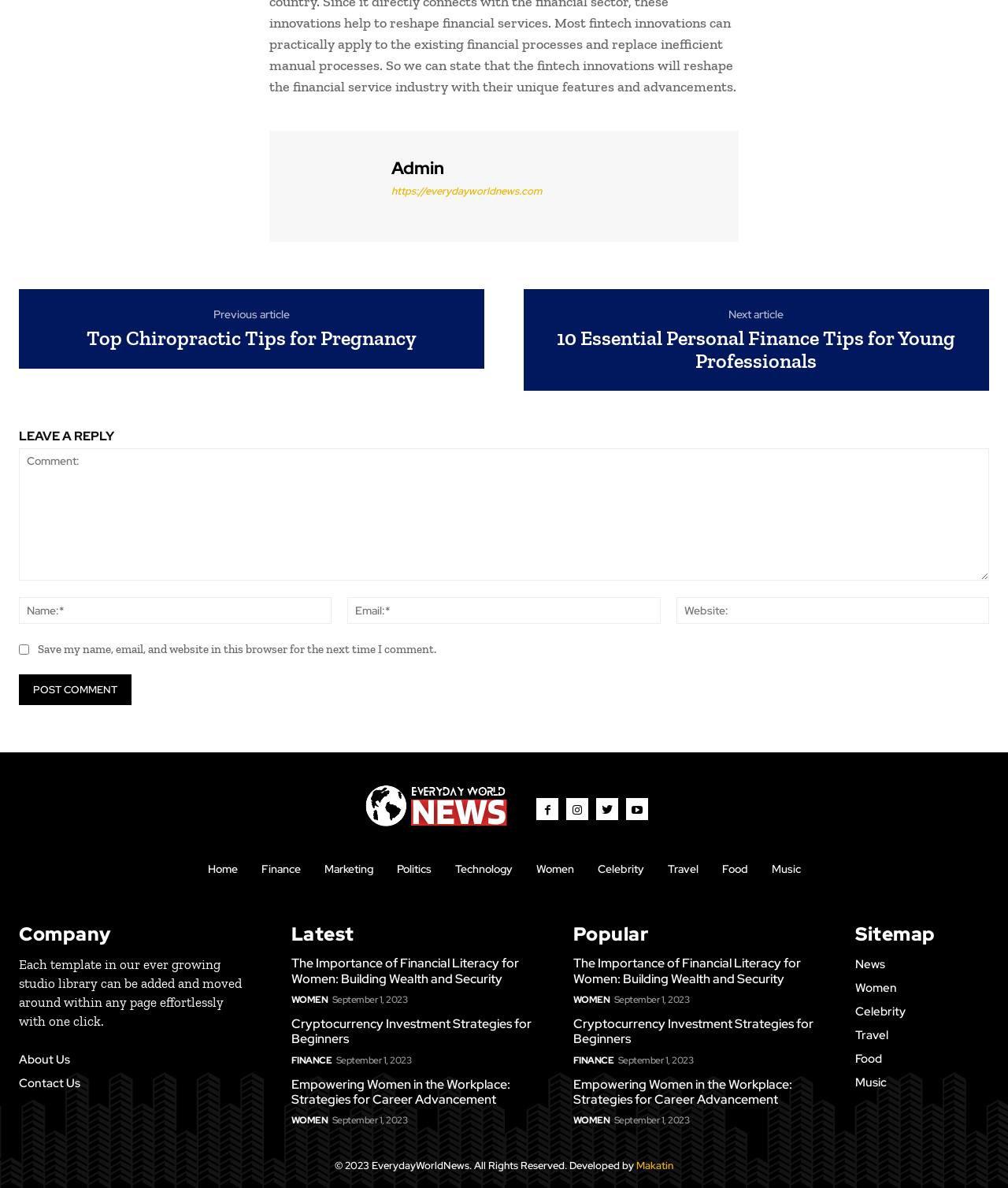Use a single word or phrase to respond to the question:
How many fields are required to leave a reply?

3